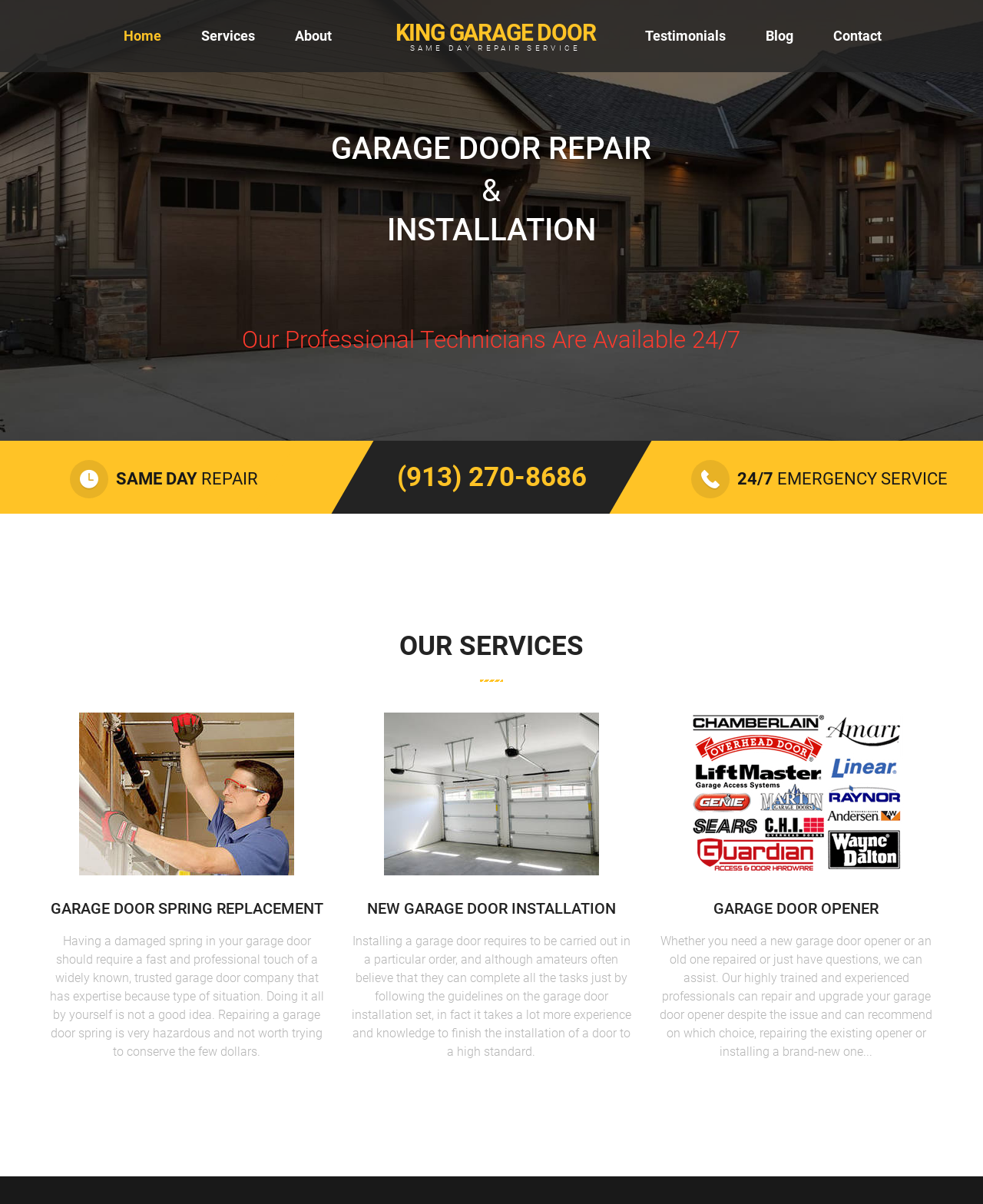Can you identify and provide the main heading of the webpage?

GARAGE DOOR REPAIR OVERLAND PARK